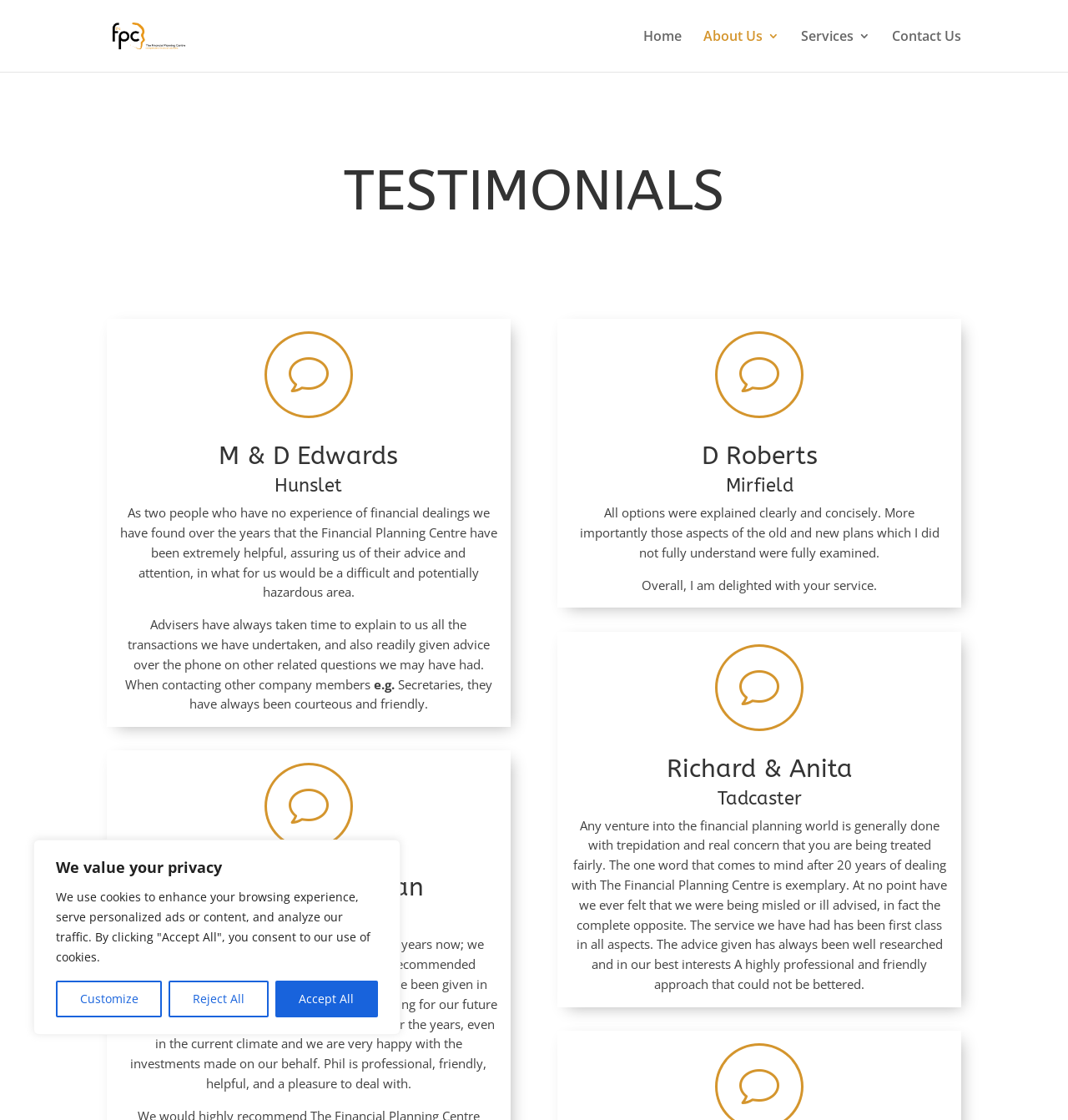What is the purpose of the 'Accept All' button?
Provide a thorough and detailed answer to the question.

The answer can be found by looking at the cookie consent section at the bottom of the webpage. The 'Accept All' button is part of this section, and its purpose is to allow users to consent to the use of cookies on the webpage.